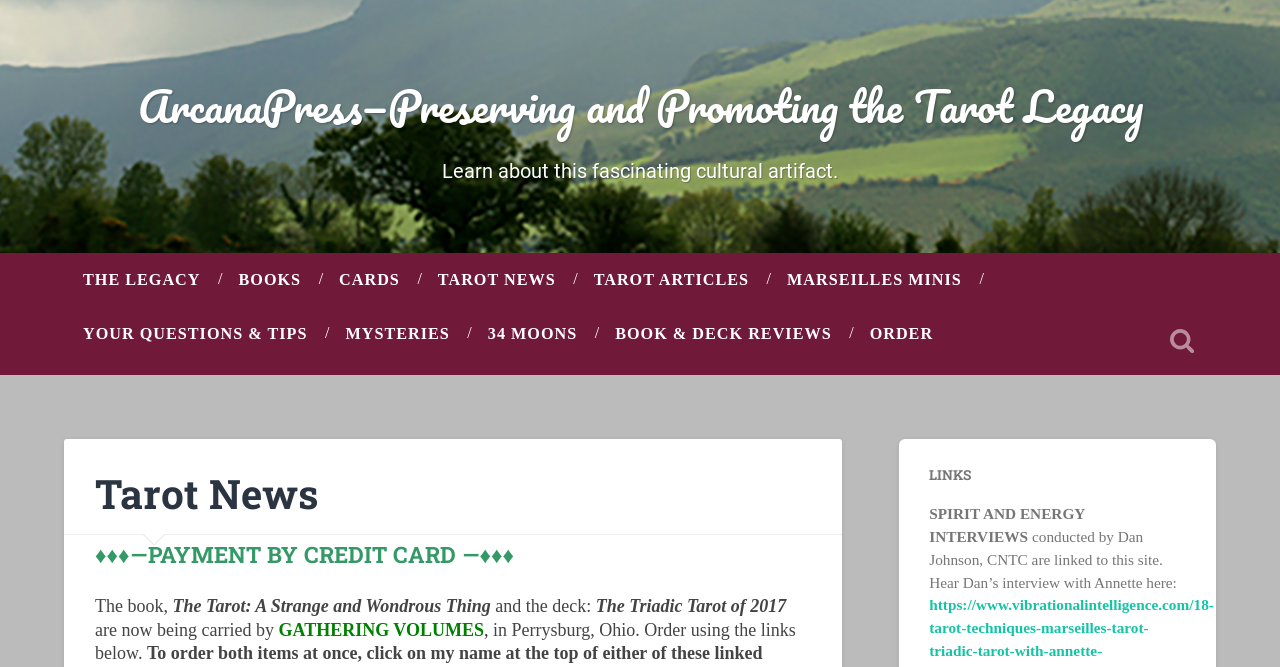What is the purpose of the 'Toggle search field' button?
Answer the question with a thorough and detailed explanation.

Based on the button's description, I can infer that the 'Toggle search field' button is used to search the site, allowing users to find specific content or information within the webpage.